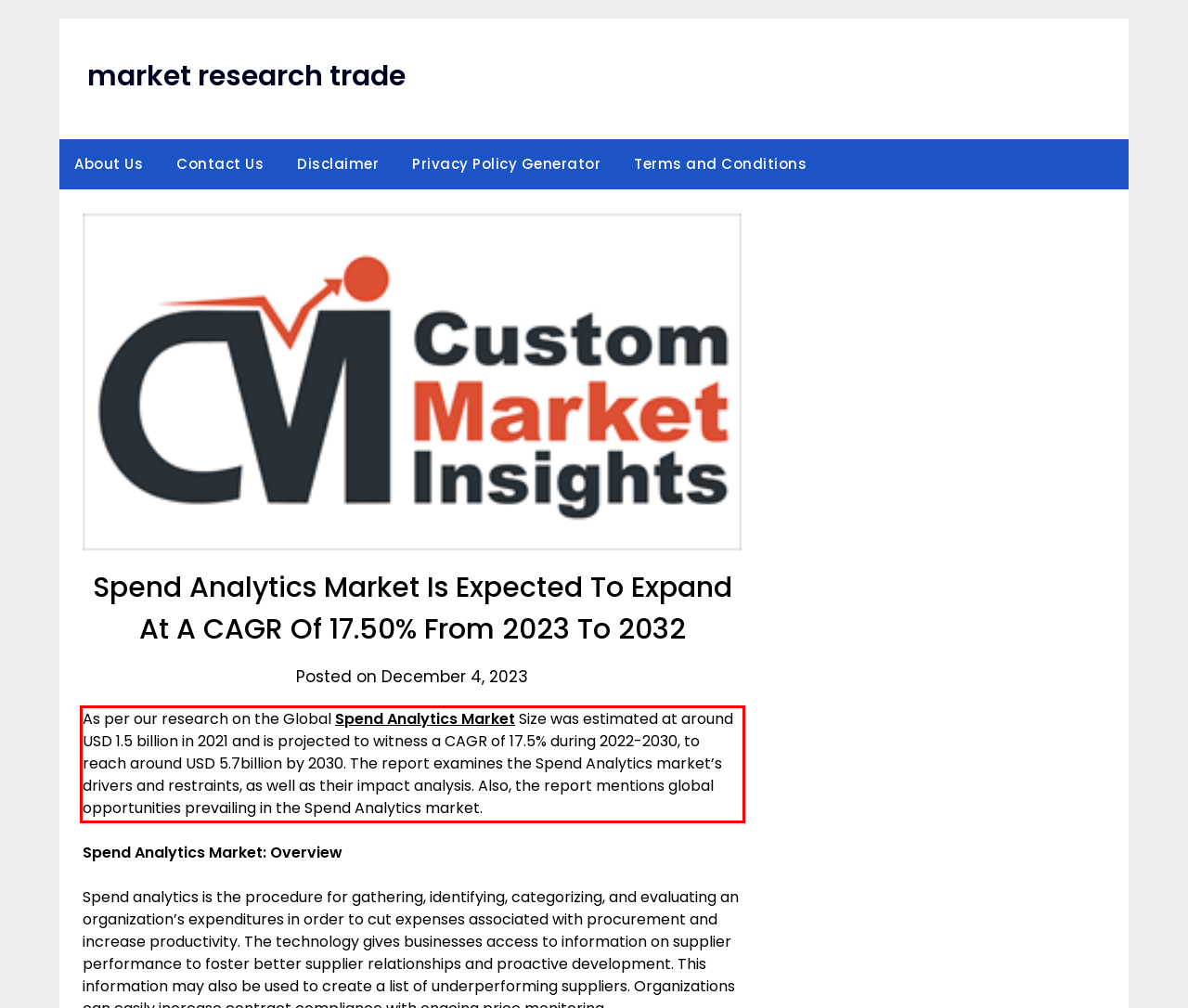In the screenshot of the webpage, find the red bounding box and perform OCR to obtain the text content restricted within this red bounding box.

As per our research on the Global Spend Analytics Market Size was estimated at around USD 1.5 billion in 2021 and is projected to witness a CAGR of 17.5% during 2022-2030, to reach around USD 5.7billion by 2030. The report examines the Spend Analytics market’s drivers and restraints, as well as their impact analysis. Also, the report mentions global opportunities prevailing in the Spend Analytics market.